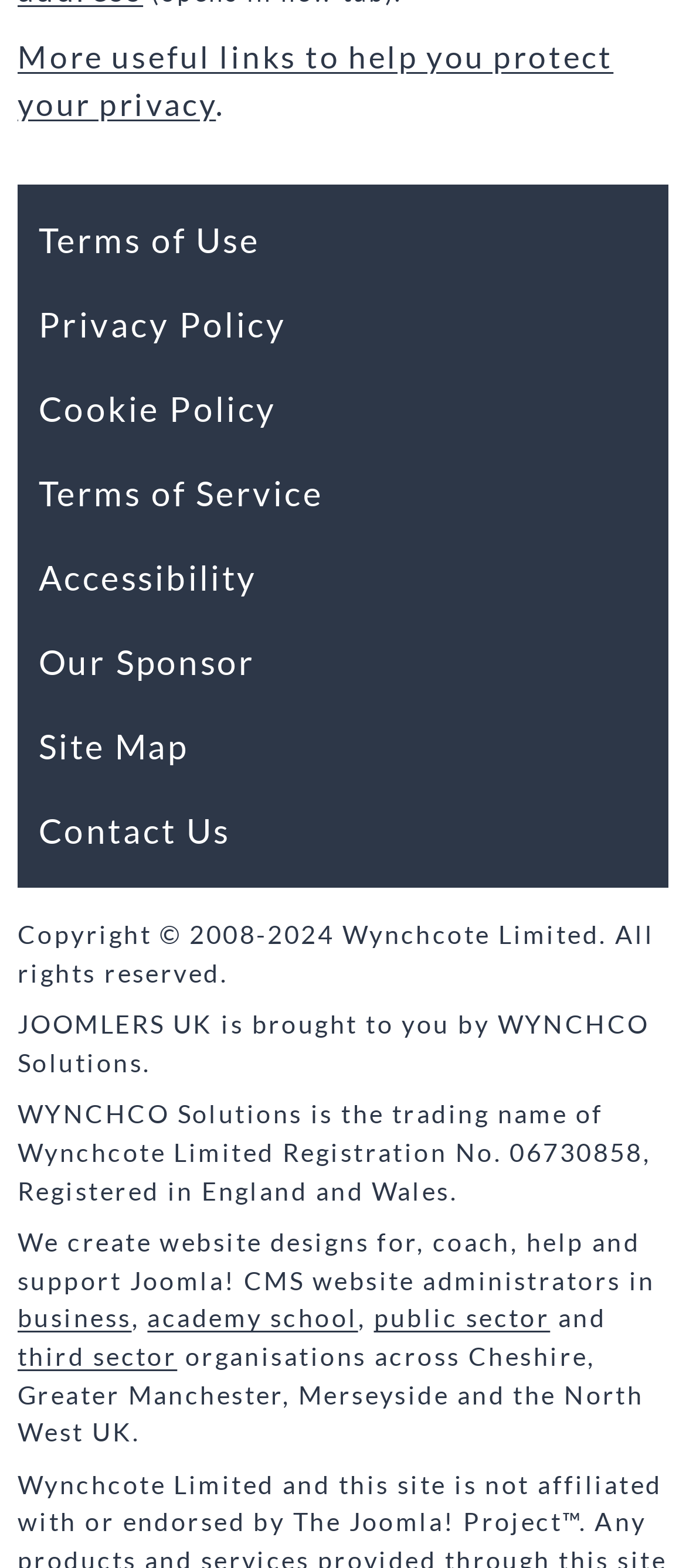Please provide a one-word or short phrase answer to the question:
What is the purpose of WYNCHCO Solutions?

Create website designs